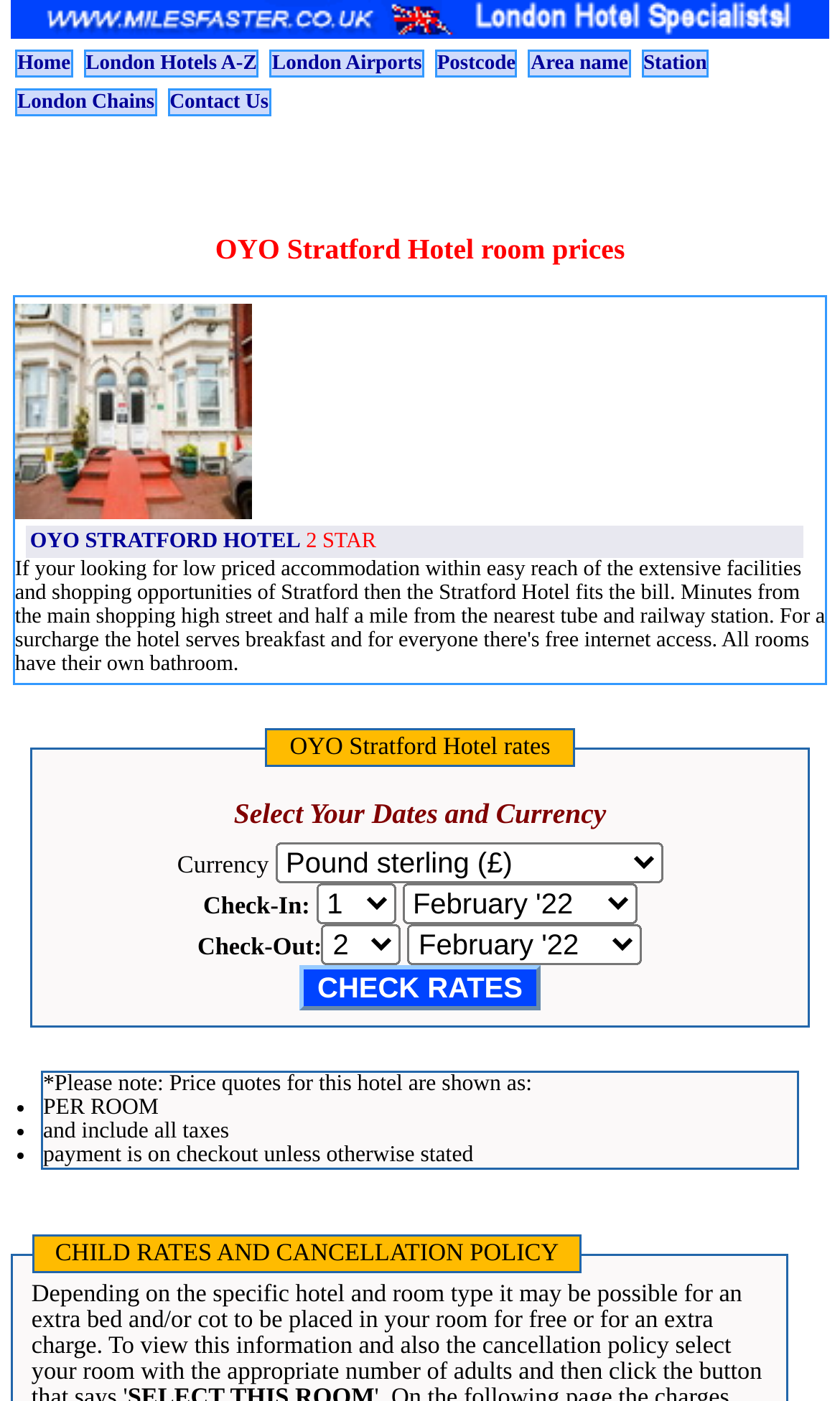Please determine the bounding box coordinates for the element that should be clicked to follow these instructions: "Select a currency".

[0.327, 0.601, 0.789, 0.63]